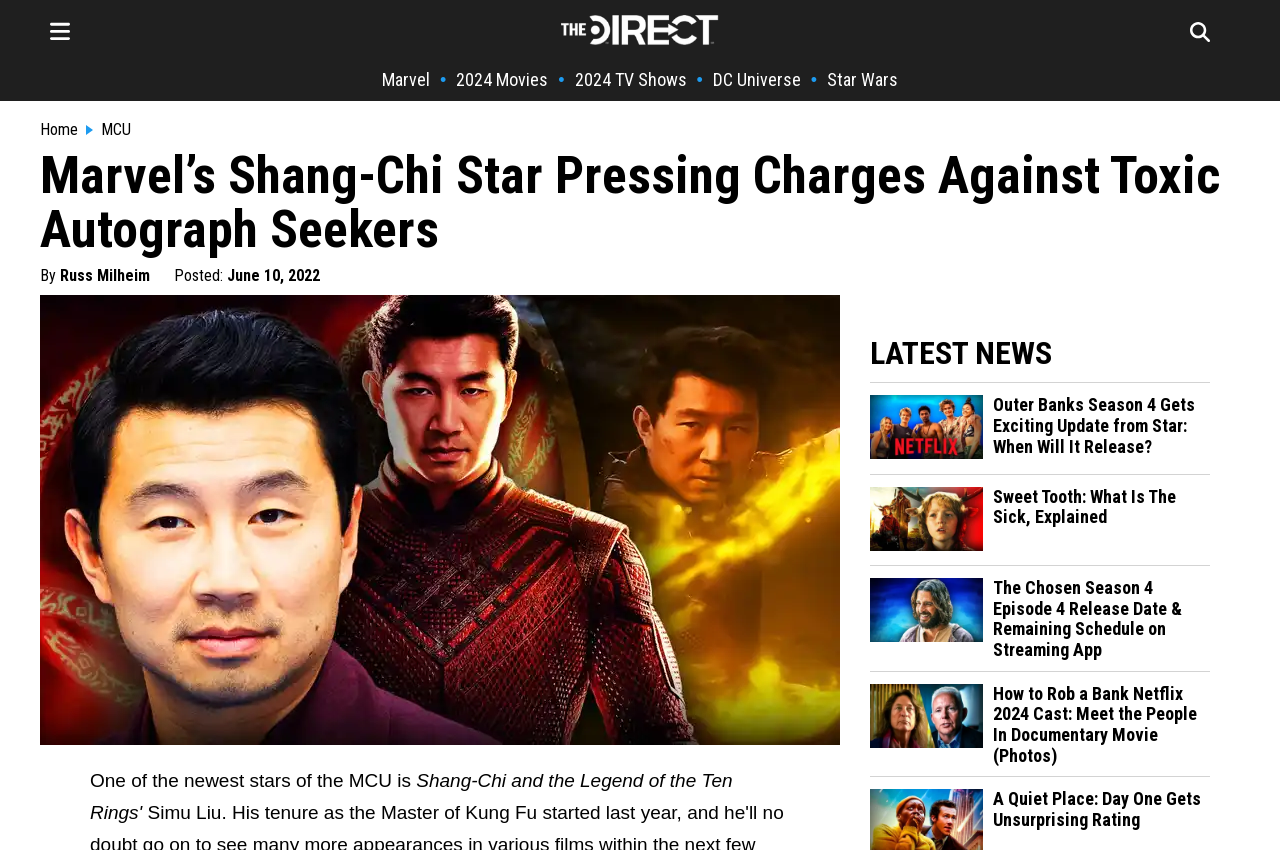What is the category of the news article?
Refer to the screenshot and answer in one word or phrase.

Marvel